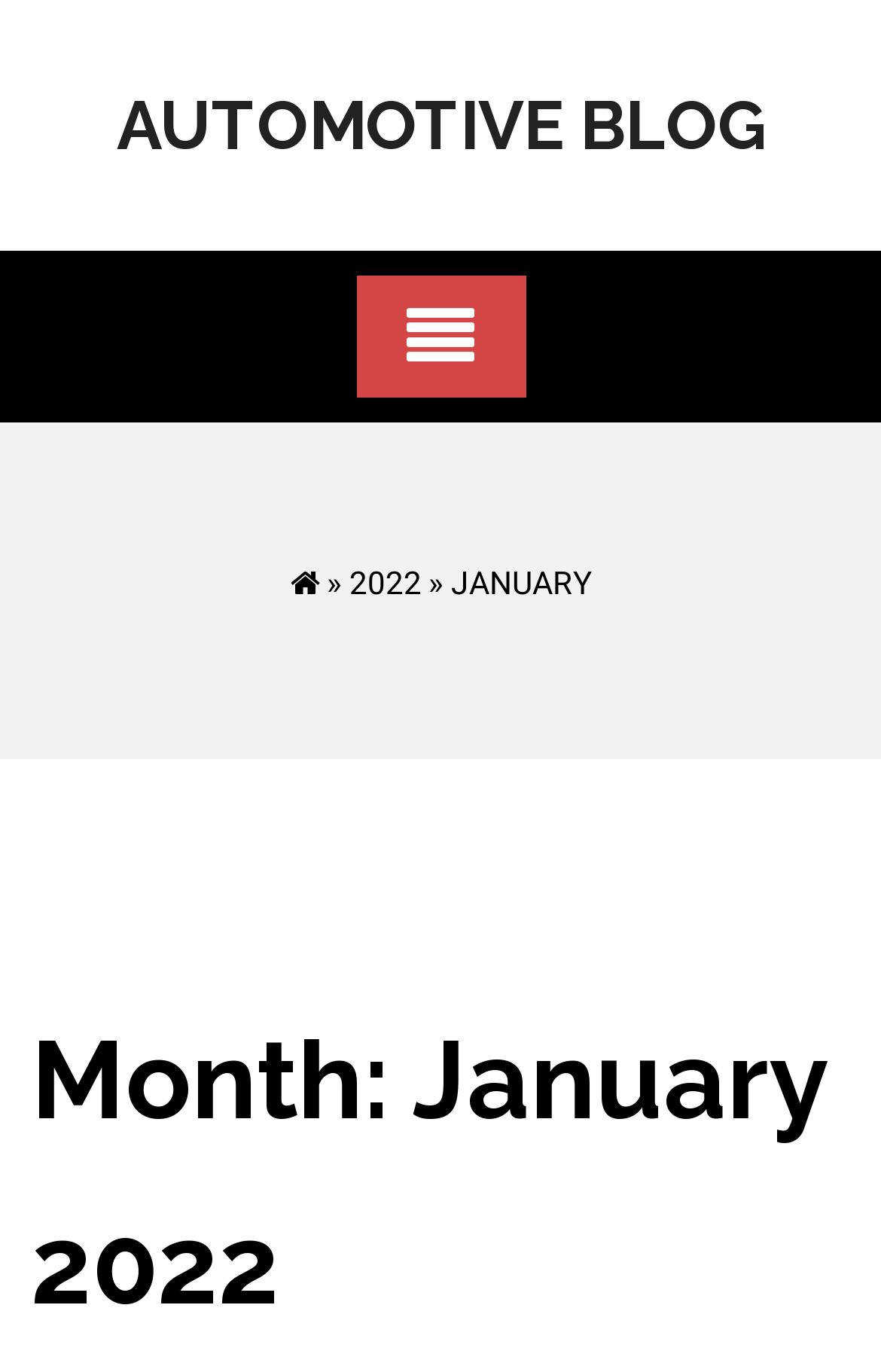Give a one-word or one-phrase response to the question: 
What is the current month?

January